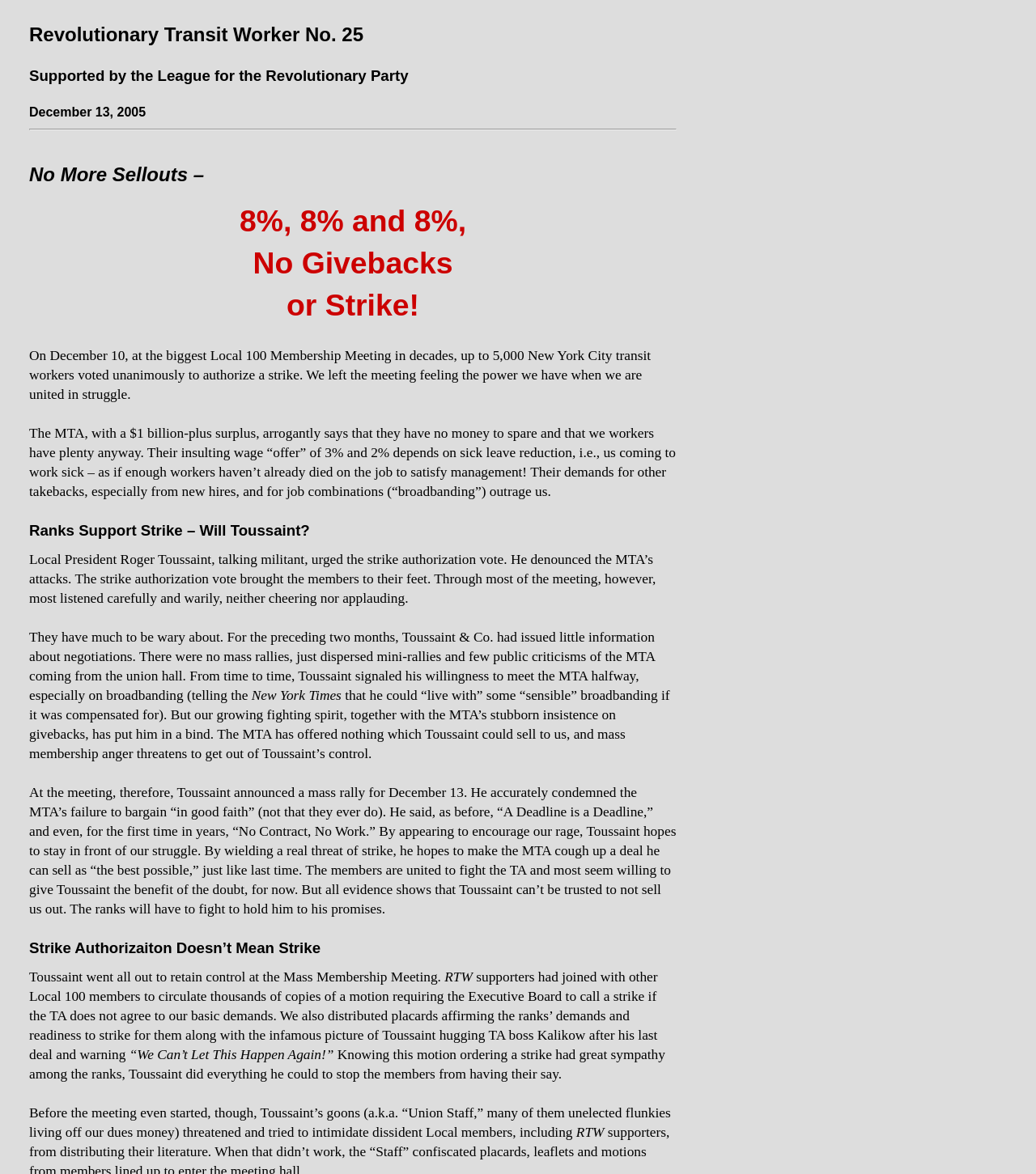Describe the entire webpage, focusing on both content and design.

The webpage is about a revolutionary transit worker movement, specifically focusing on a strike authorization vote by Local 100 members. At the top of the page, there are three headings: "Revolutionary Transit Worker No. 25", "Supported by the League for the Revolutionary Party", and "December 13, 2005". Below these headings, there is a horizontal separator line.

The main content of the page is divided into several sections, each with a heading. The first section has a heading "No More Sellouts –" followed by "8%, 8% and 8%, No Givebacks or Strike!". This section describes the unanimous vote by Local 100 members to authorize a strike, citing the power of unity in struggle.

The next section has a heading "Ranks Support Strike – Will Toussaint?" and discusses the role of Local President Roger Toussaint in the strike authorization process. This section is followed by several paragraphs of text that criticize Toussaint's handling of negotiations with the MTA and his willingness to compromise on certain issues.

There is a mention of a "New York Times" article, which is likely a reference to a news article about the strike. The text surrounding this mention discusses Toussaint's attempts to control the narrative and stay in front of the membership's demands.

The page also features several other sections, including one with a heading "Strike Authorization Doesn’t Mean Strike", which discusses the limitations of the strike authorization vote. There are also sections that describe the efforts of RTW supporters to circulate a motion requiring the Executive Board to call a strike if the TA does not agree to the membership's demands.

Throughout the page, there are several mentions of RTW, which appears to be a group or movement within the Local 100 union. The page also features several static text elements, including a quote "We Can’t Let This Happen Again!" and a mention of a picture of Toussaint hugging TA boss Kalikow after a previous deal.